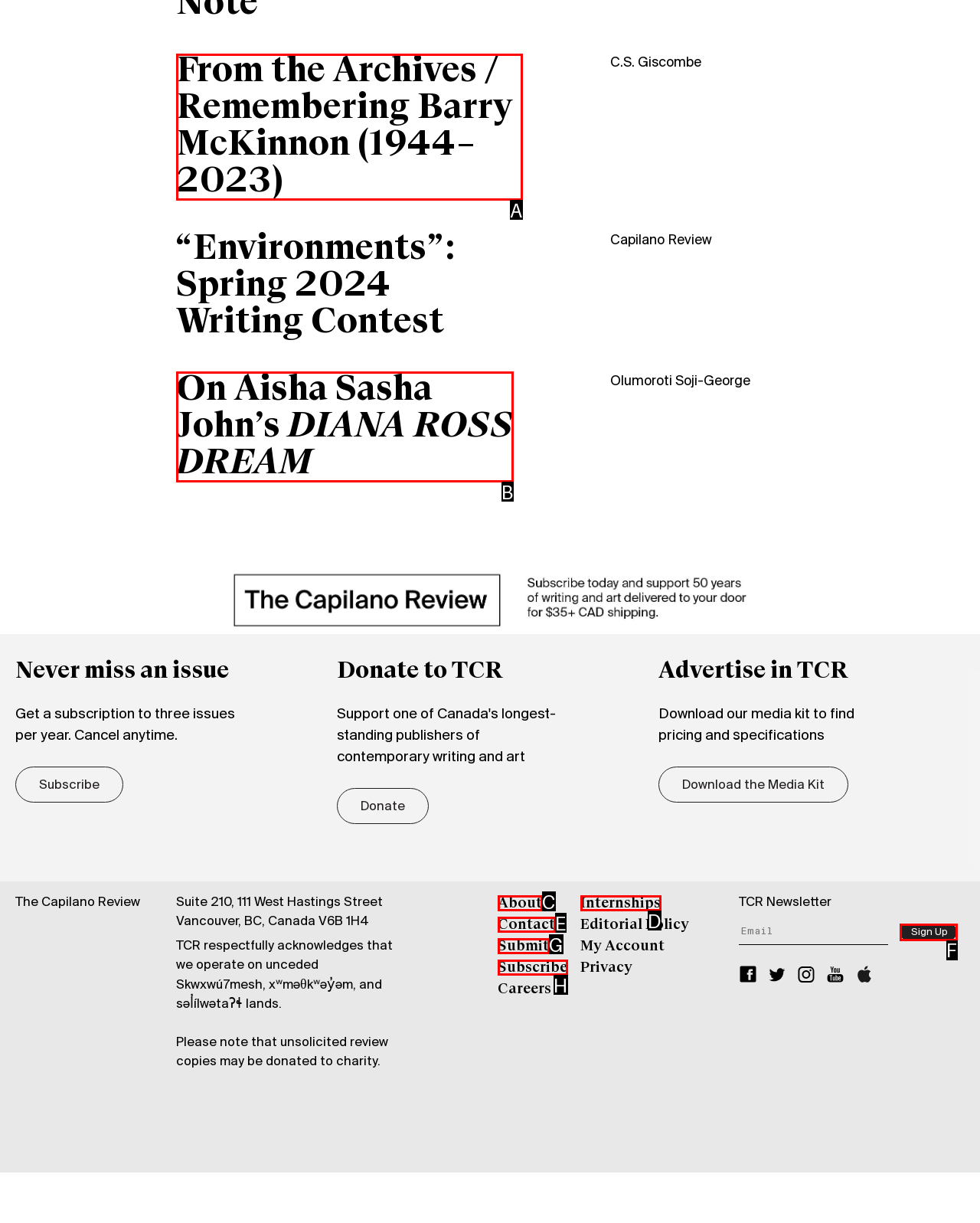Determine which option you need to click to execute the following task: Read about remembering Barry McKinnon. Provide your answer as a single letter.

A